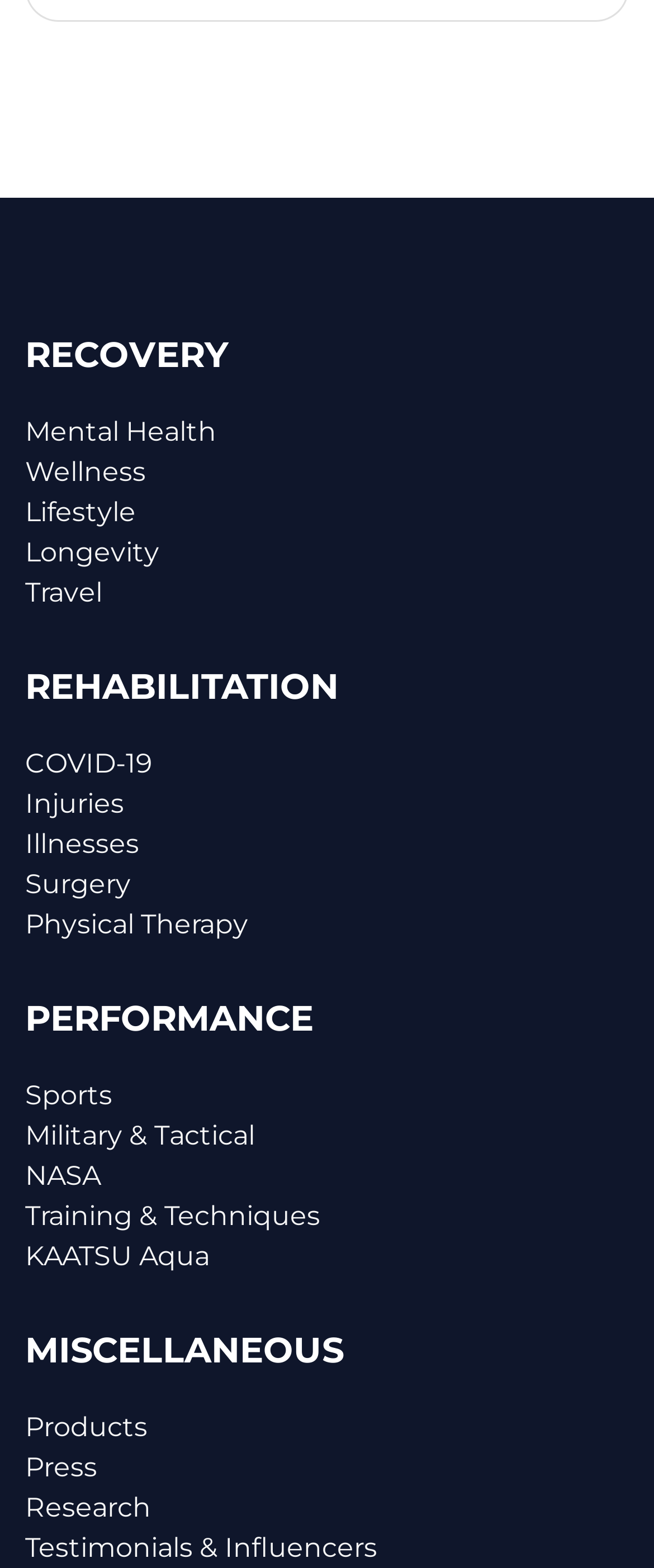Locate the bounding box coordinates of the clickable area to execute the instruction: "Click on Mental Health". Provide the coordinates as four float numbers between 0 and 1, represented as [left, top, right, bottom].

[0.038, 0.263, 0.962, 0.289]